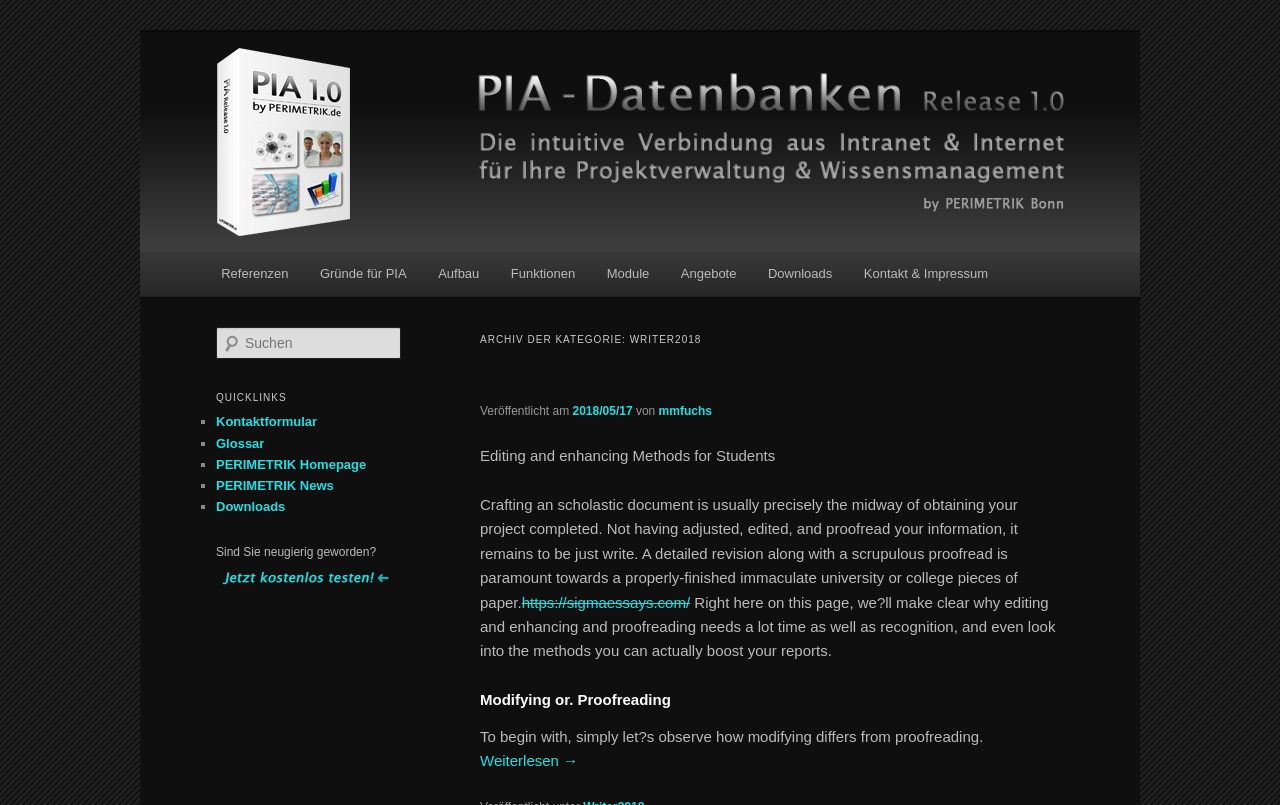Using the element description: "Weiterlesen →", determine the bounding box coordinates. The coordinates should be in the format [left, top, right, bottom], with values between 0 and 1.

[0.375, 0.934, 0.452, 0.955]